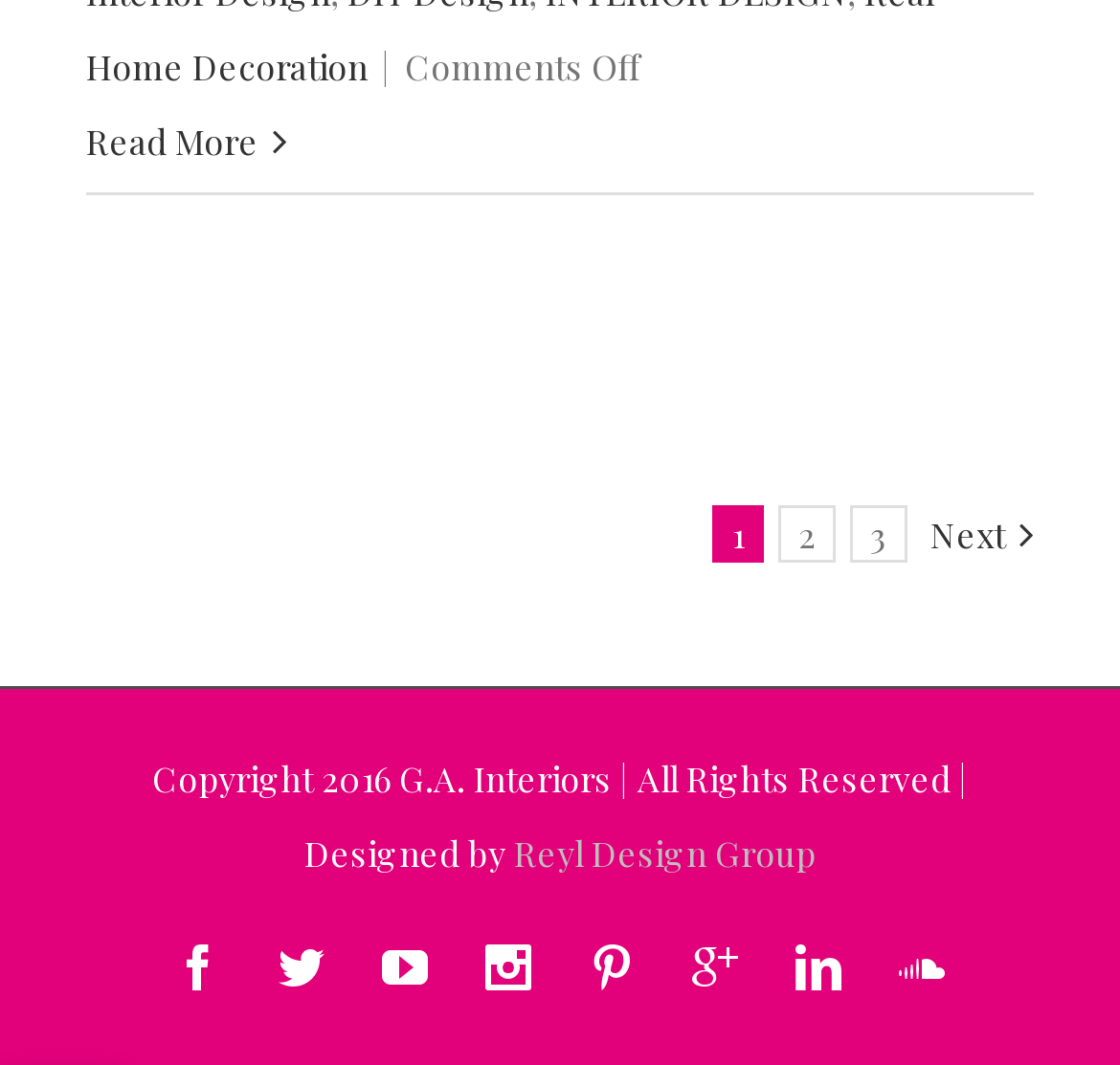Indicate the bounding box coordinates of the element that must be clicked to execute the instruction: "View Popular Posts". The coordinates should be given as four float numbers between 0 and 1, i.e., [left, top, right, bottom].

None